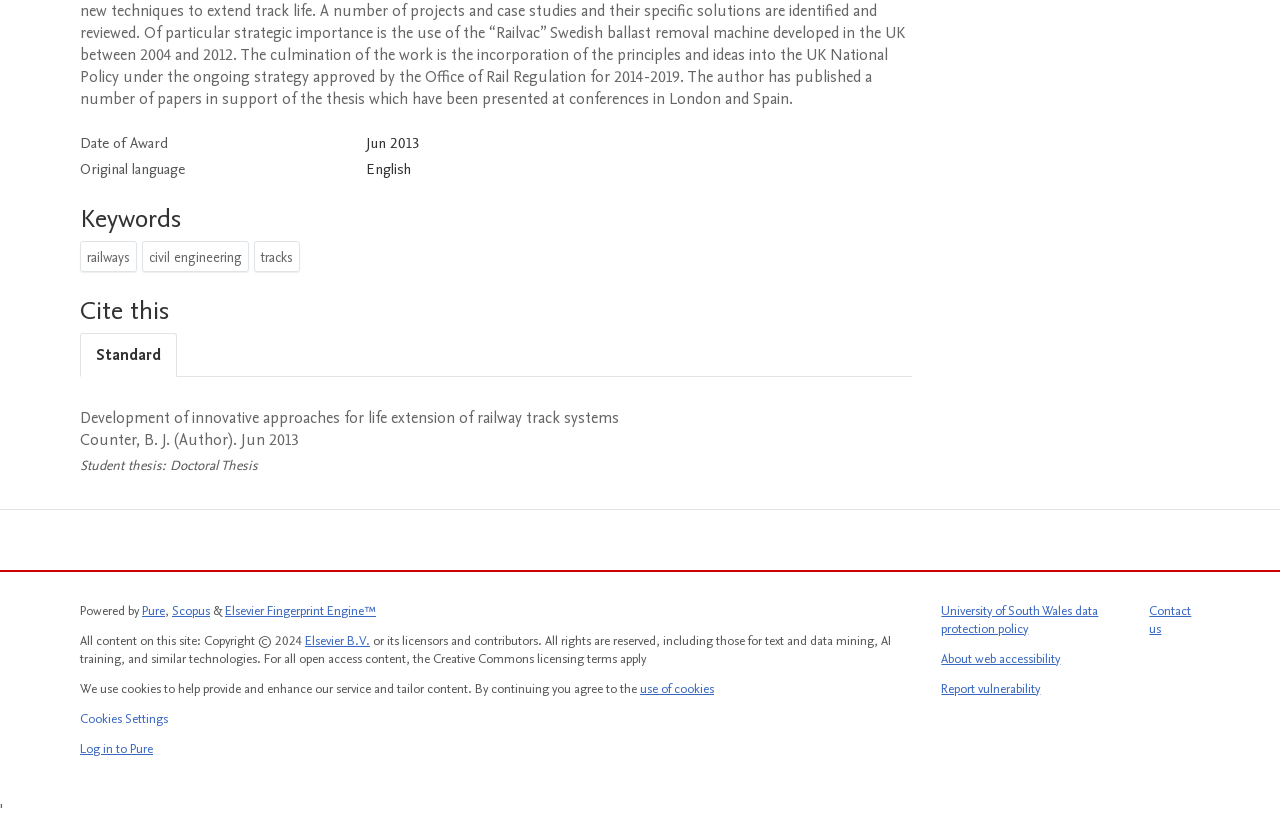Please provide the bounding box coordinates in the format (top-left x, top-left y, bottom-right x, bottom-right y). Remember, all values are floating point numbers between 0 and 1. What is the bounding box coordinate of the region described as: use of cookies

[0.5, 0.827, 0.558, 0.849]